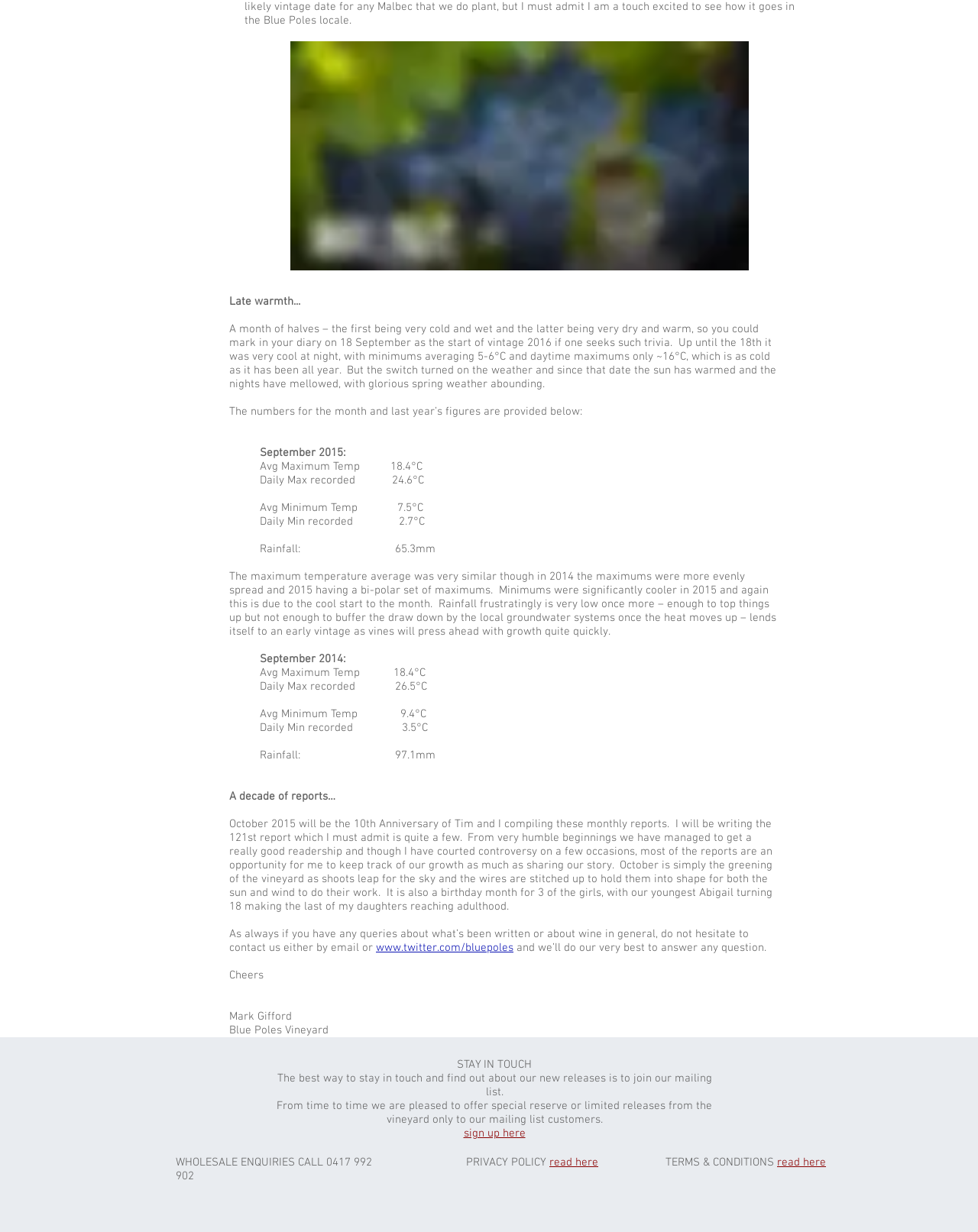Given the element description, predict the bounding box coordinates in the format (top-left x, top-left y, bottom-right x, bottom-right y), using floating point numbers between 0 and 1: read here

[0.795, 0.938, 0.845, 0.949]